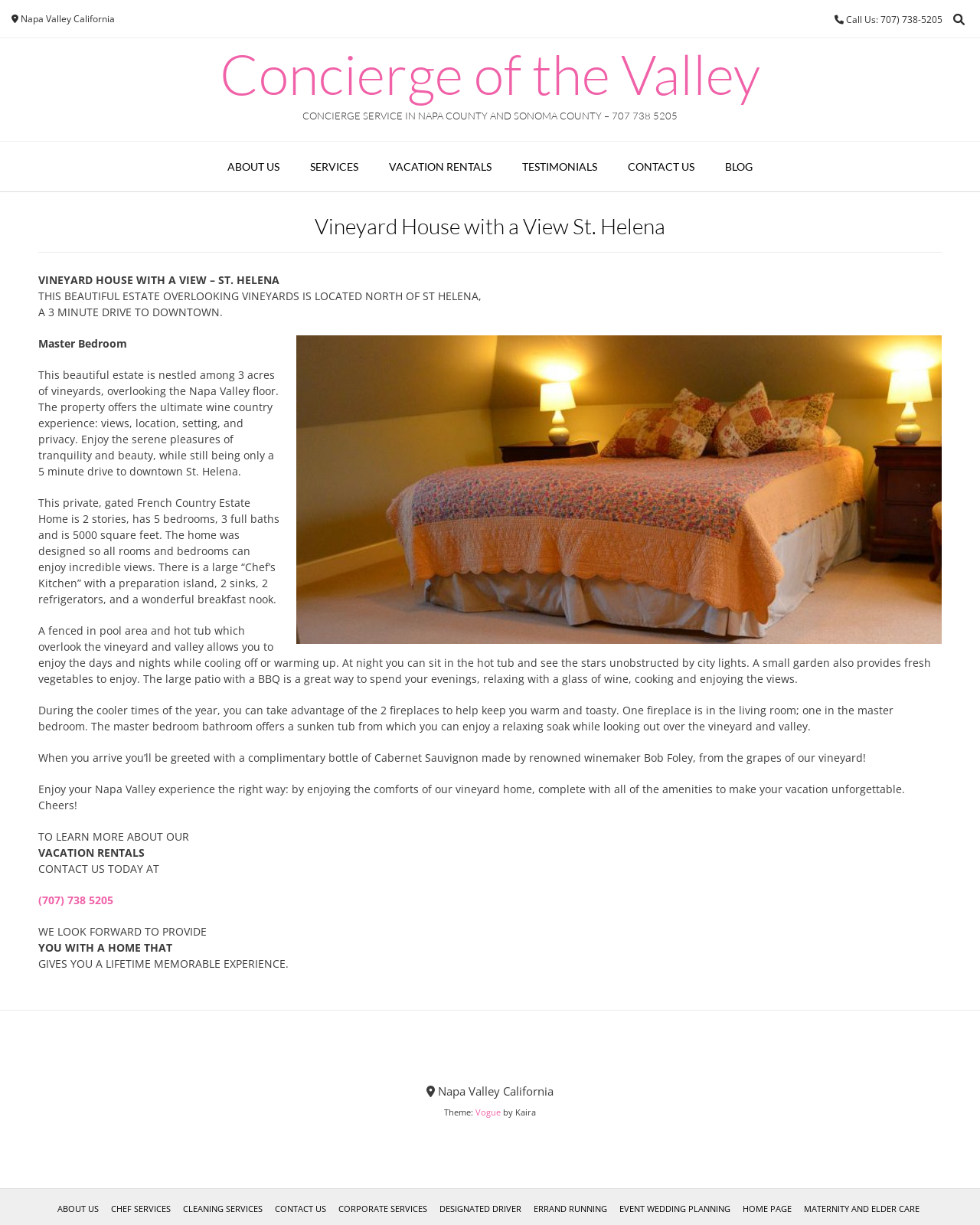What is the location of the estate?
Identify the answer in the screenshot and reply with a single word or phrase.

St. Helena, Napa Valley